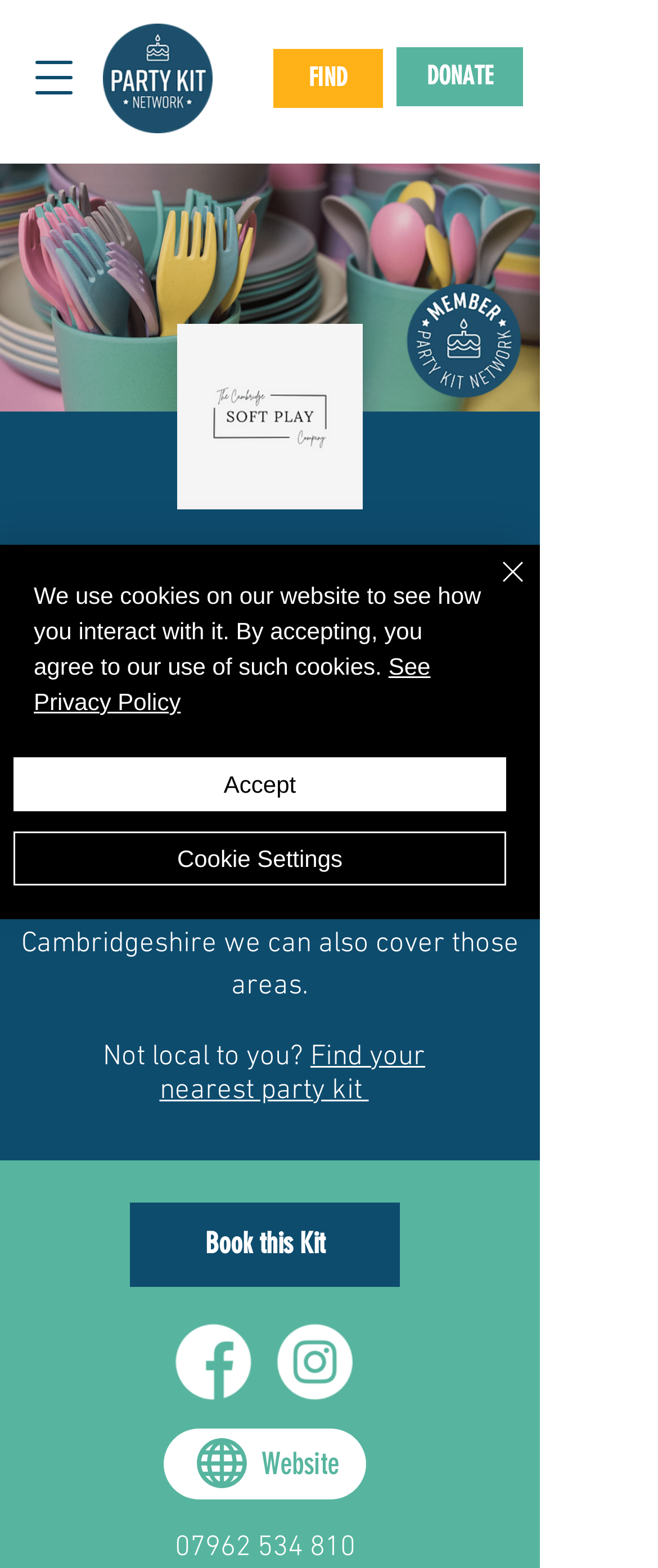Find the bounding box coordinates of the element's region that should be clicked in order to follow the given instruction: "Open navigation menu". The coordinates should consist of four float numbers between 0 and 1, i.e., [left, top, right, bottom].

[0.018, 0.023, 0.146, 0.076]